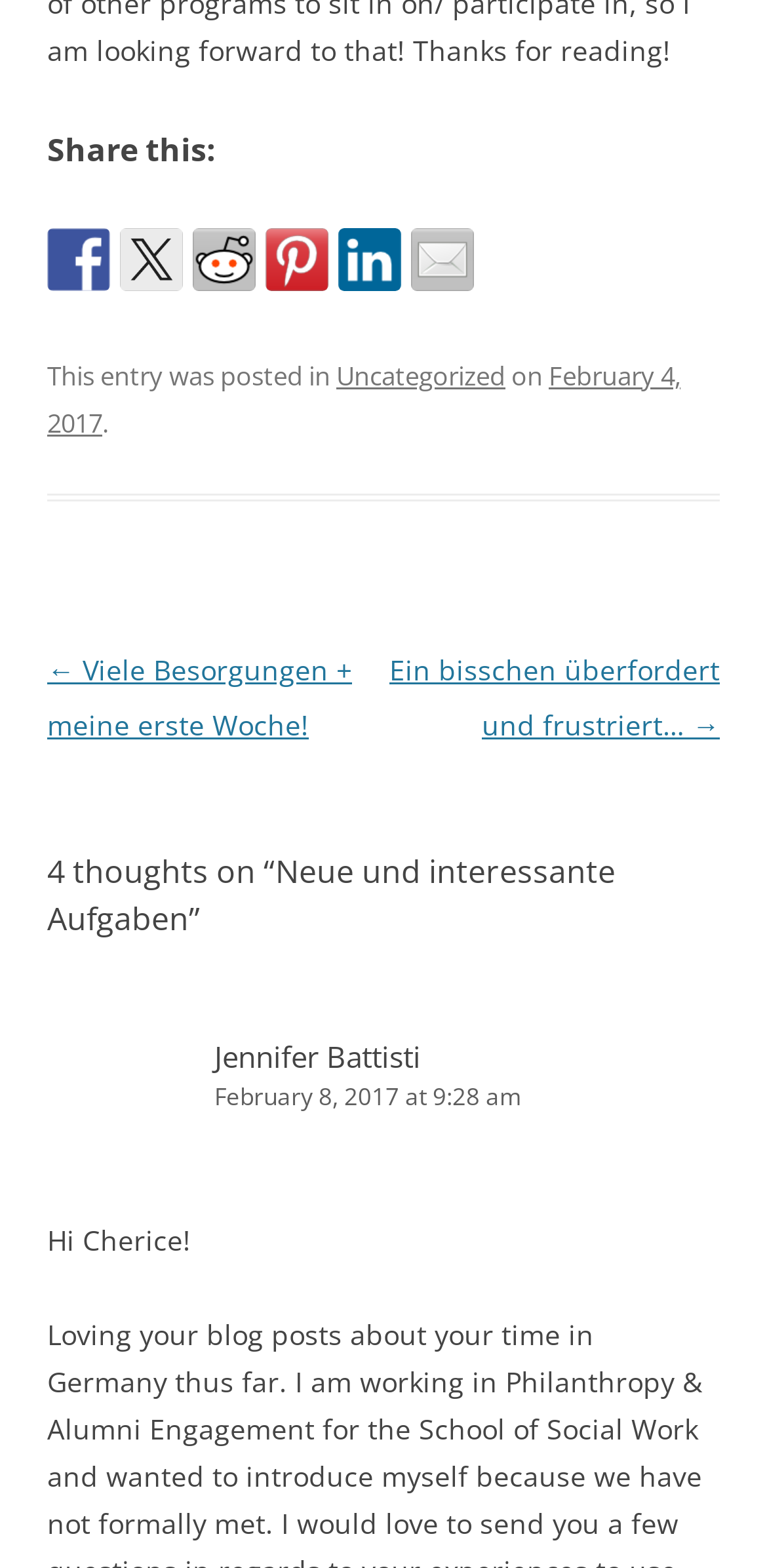Determine the bounding box coordinates for the area you should click to complete the following instruction: "Read comments".

[0.062, 0.541, 0.938, 0.601]